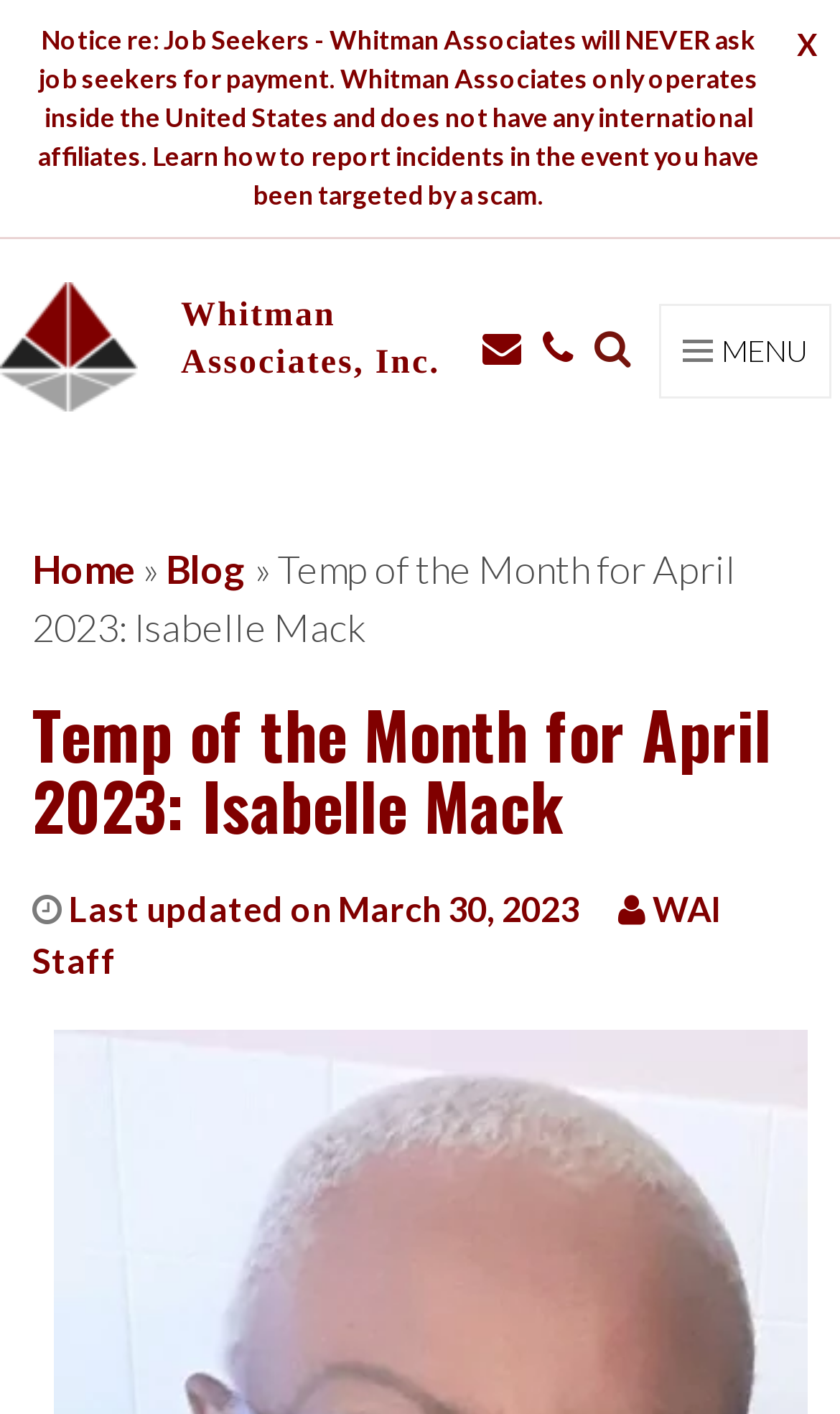Can you give a detailed response to the following question using the information from the image? What is the date when the webpage was last updated?

I found the answer by looking at the section below the header, where it says 'Last updated on March 30, 2023'. This indicates that the webpage was last updated on March 30, 2023.